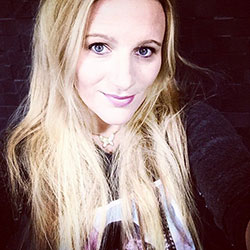Provide a comprehensive description of the image.

The image features Sara Pratchett, a photographer known for her passion and unique perspective. She appears with long, flowing blonde hair and a warm expression, showcasing an inviting smile. The background is dark, which contrasts beautifully with her features and helps emphasize her captivating blue eyes. 

Sara's journey as a photographer began in her early 20s when she acquired her first DSLR camera, following a path of exploration that would lead her to master manual photography through persistent practice and learning. Now residing in Galicia, Spain, she balances her profession as an English teacher with her love for photography, capturing the essence of life and nature, particularly in the scenic areas surrounding her home. Her work reflects the deep connections she forms with her subjects, creating lasting memories through her lens.